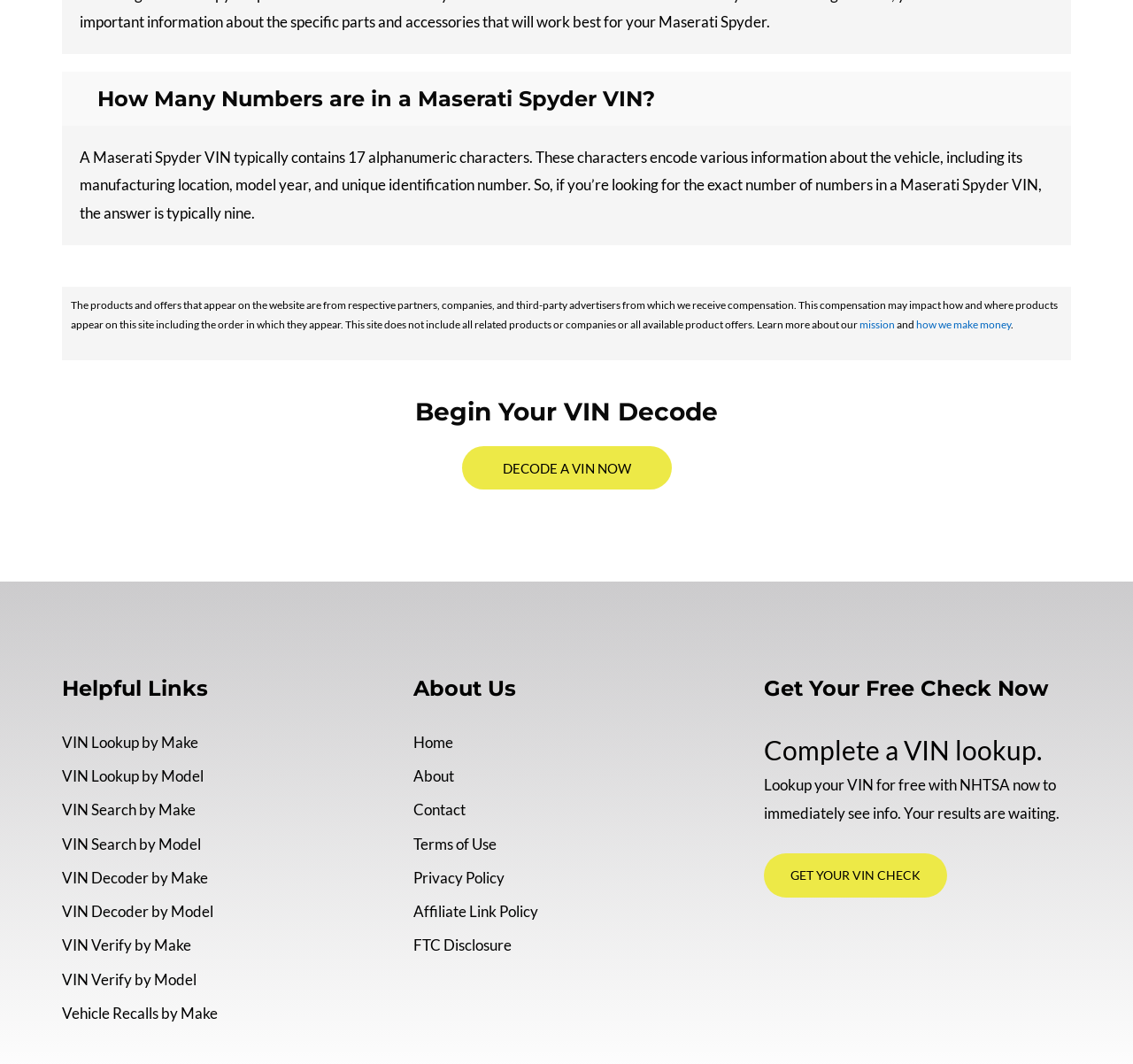How many links are in the 'Helpful Links' section?
Could you answer the question with a detailed and thorough explanation?

The 'Helpful Links' section is a navigation element that contains links to other pages on the website. By counting the number of link elements within this section, we can determine that there are 8 links in total.